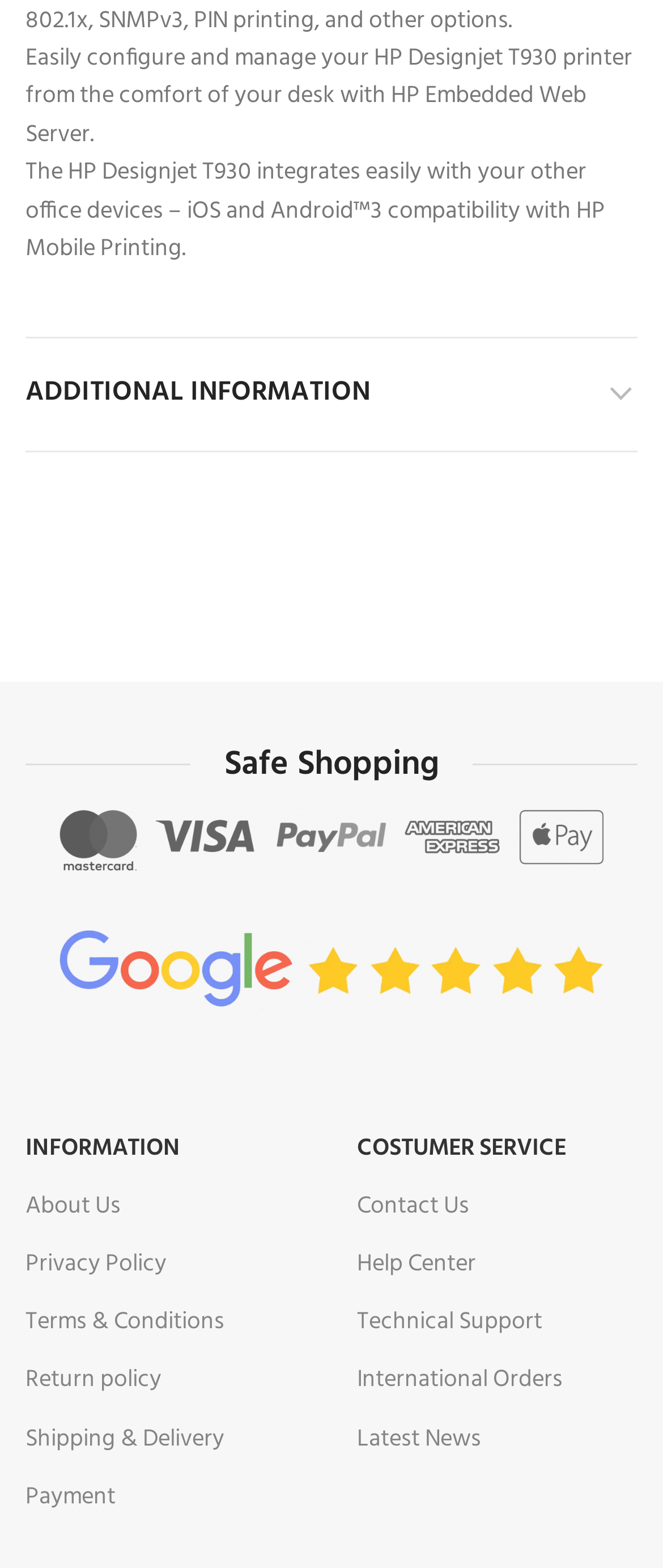Locate the bounding box coordinates of the element that should be clicked to fulfill the instruction: "Learn about additional information".

[0.038, 0.216, 0.962, 0.287]